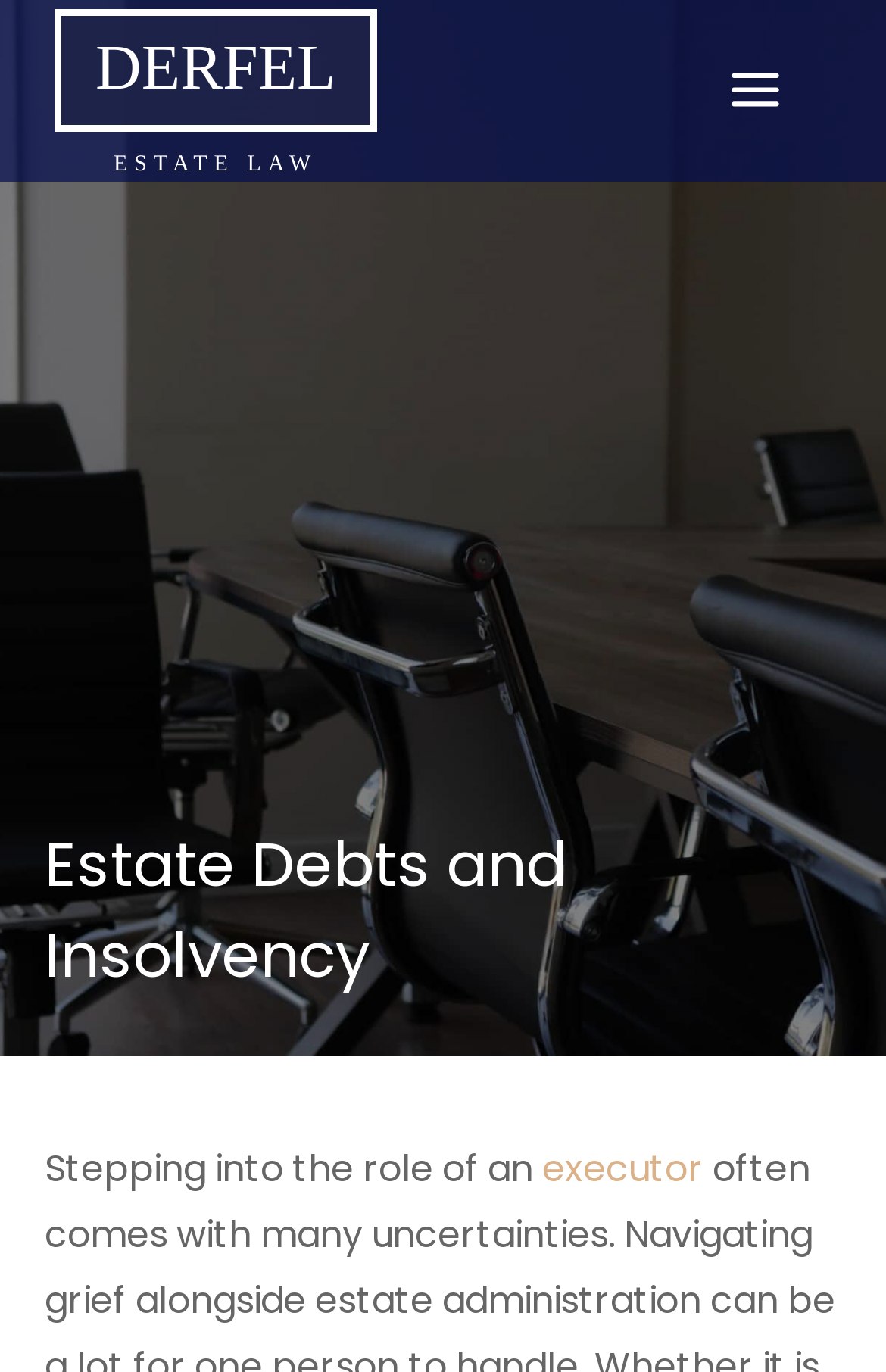Is the menu expanded?
Can you provide a detailed and comprehensive answer to the question?

The button element with bounding box coordinates [0.799, 0.035, 0.938, 0.132] has an attribute 'expanded' set to 'False', indicating that the menu is not expanded.